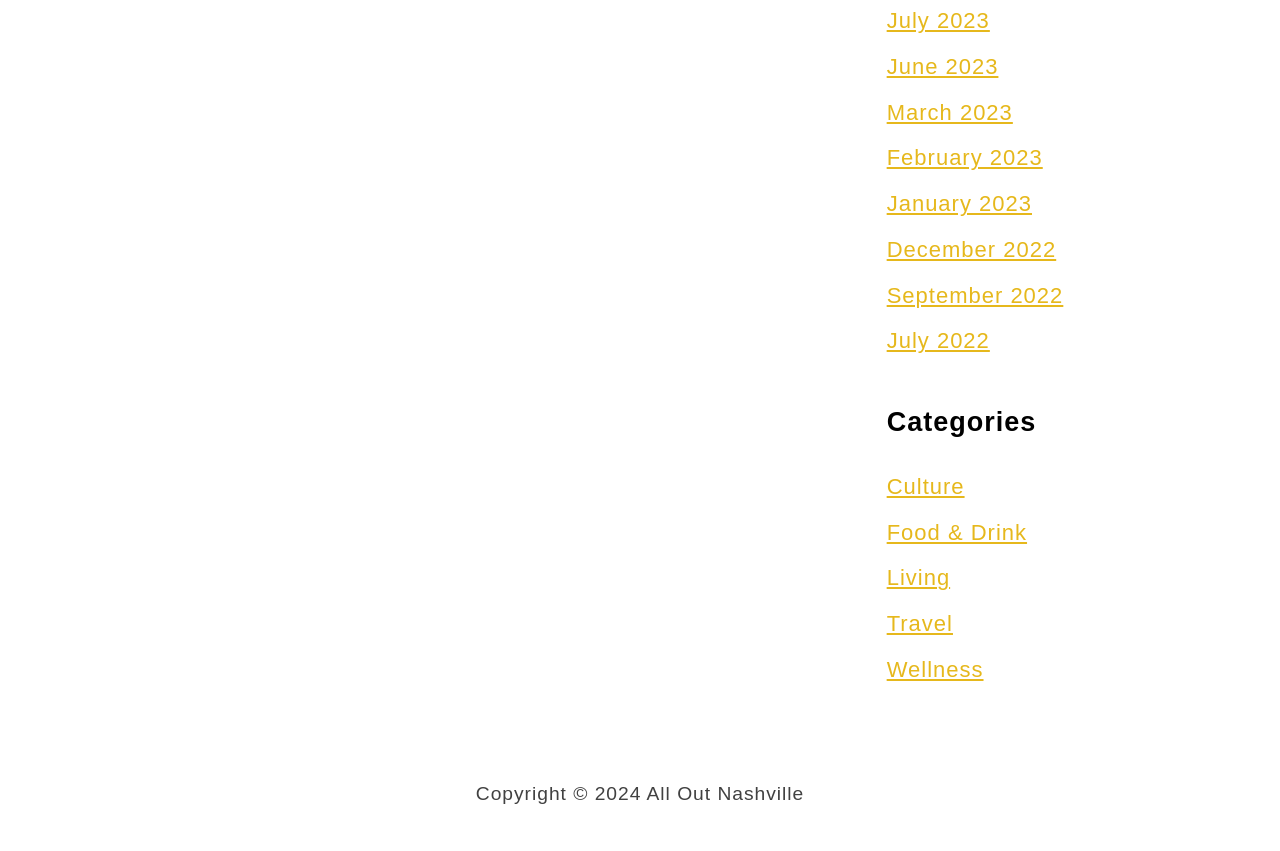Please locate the bounding box coordinates of the element's region that needs to be clicked to follow the instruction: "Access Wellness articles". The bounding box coordinates should be provided as four float numbers between 0 and 1, i.e., [left, top, right, bottom].

[0.693, 0.772, 0.768, 0.801]